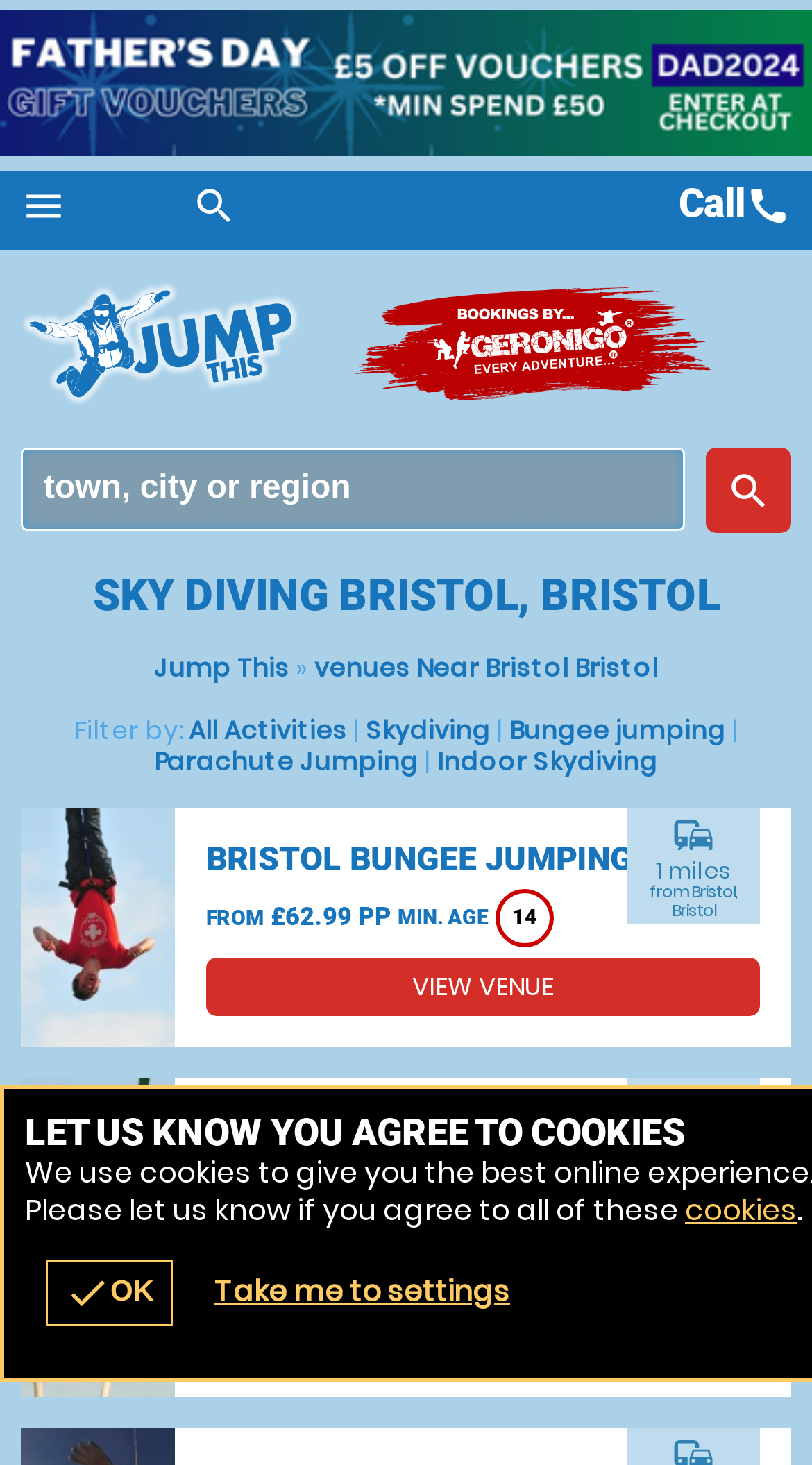Present a detailed account of what is displayed on the webpage.

This webpage is about Jump This, a UK-based provider of skydiving, bungee jumping, parachute jumping, and indoor skydiving experiences. At the top of the page, there is a promotional banner offering a Father's Day gift voucher discount. Below this, there are links to the company's main page, Geronigo, and a menu button.

On the left side of the page, there is a search bar with a "Find a Venue" label and a search button. Next to it, there is a link to view venues. The page is divided into sections, each featuring a different venue. The first section is about skydiving in Bristol, with a heading and a link to view the venue. Below this, there are details about the experience, including the price, minimum age, and distance from Bristol.

The page continues with more sections, each featuring a different venue, including bungee jumping in Bristol and Chepstow, Gloucestershire. Each section has a similar layout, with a heading, link to view the venue, and details about the experience.

At the bottom of the page, there are links to navigate to other parts of the website, including a section for redeeming vouchers and contacting the company. There is also a button to accept cookies and a link to settings.